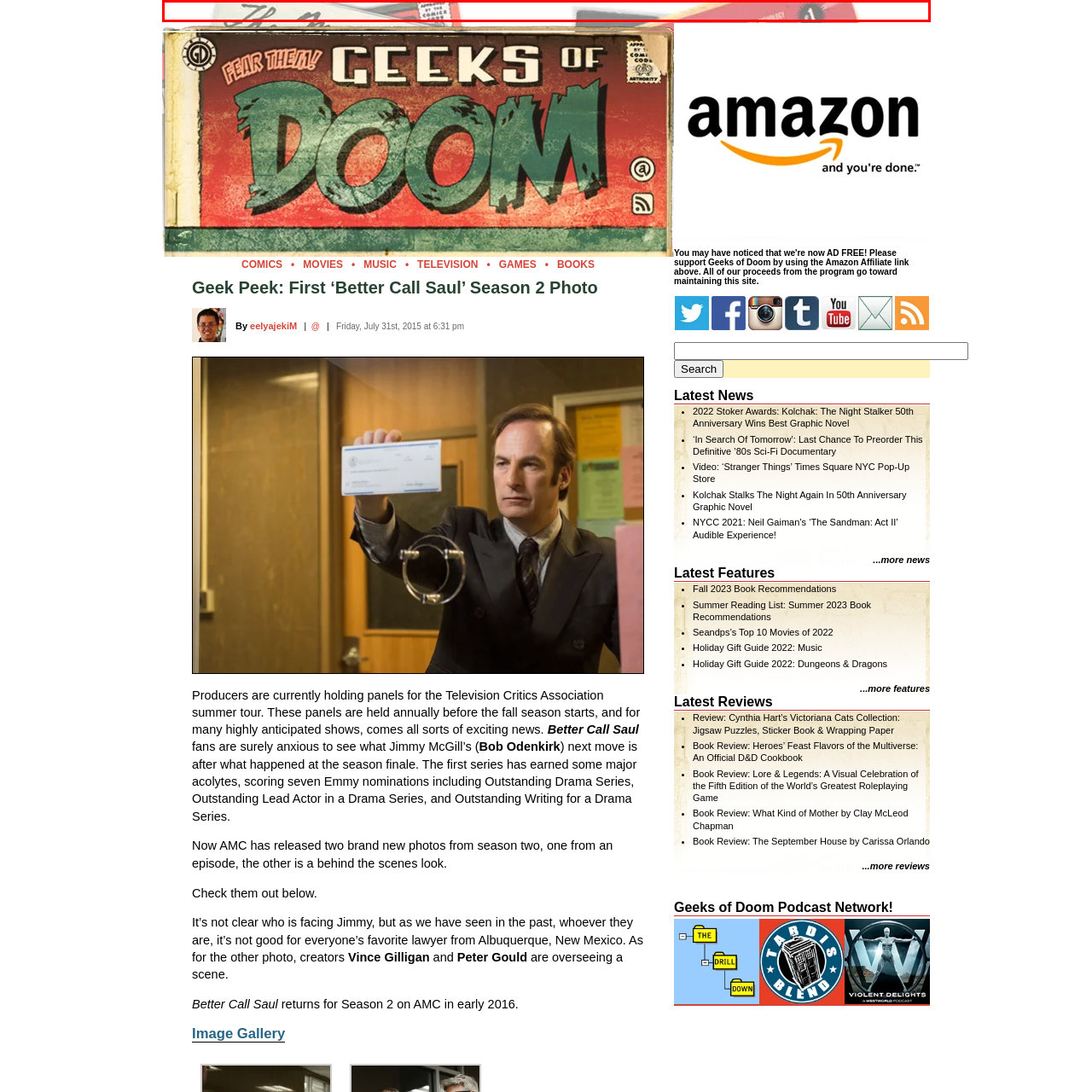Study the image surrounded by the red bounding box and respond as thoroughly as possible to the following question, using the image for reference: What is the tone of the calendar's design?

The caption describes the design as having 'bold colors and clean lines', which creates a sense of urgency or significance, reflecting the anticipation and excitement among fans for the show's return.